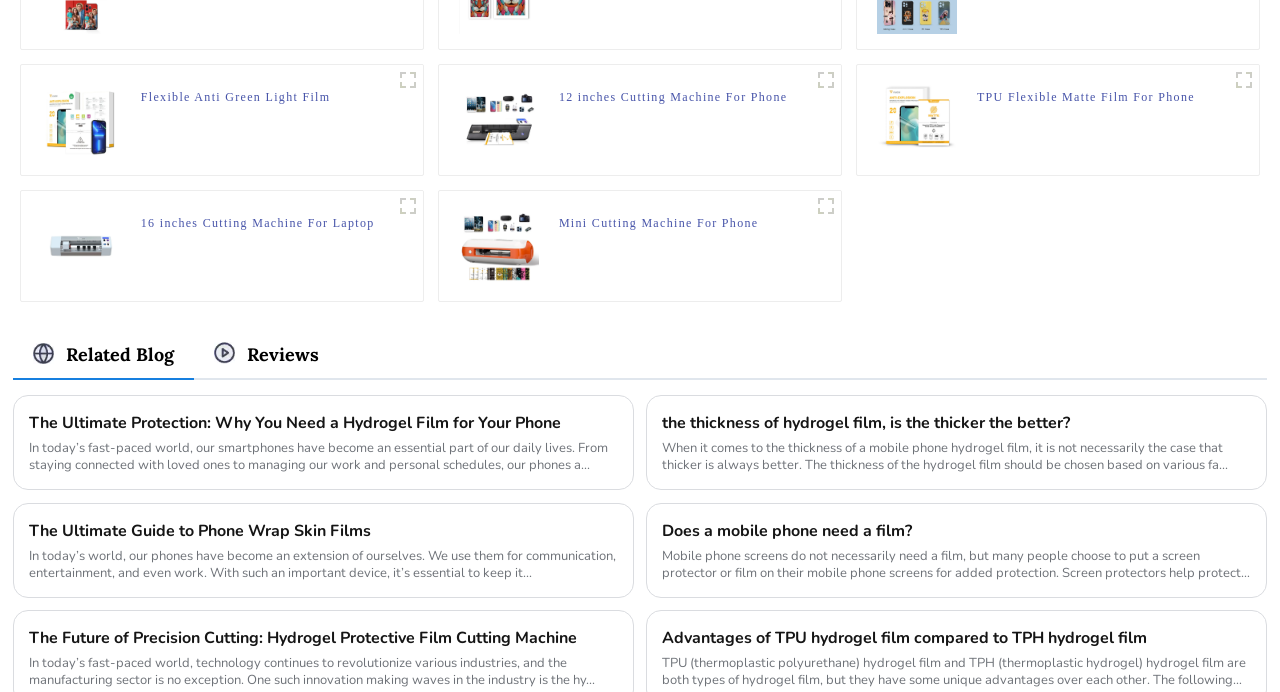Specify the bounding box coordinates of the area that needs to be clicked to achieve the following instruction: "Click on the 'Flexible Anti Green Light Film' link".

[0.11, 0.127, 0.258, 0.179]